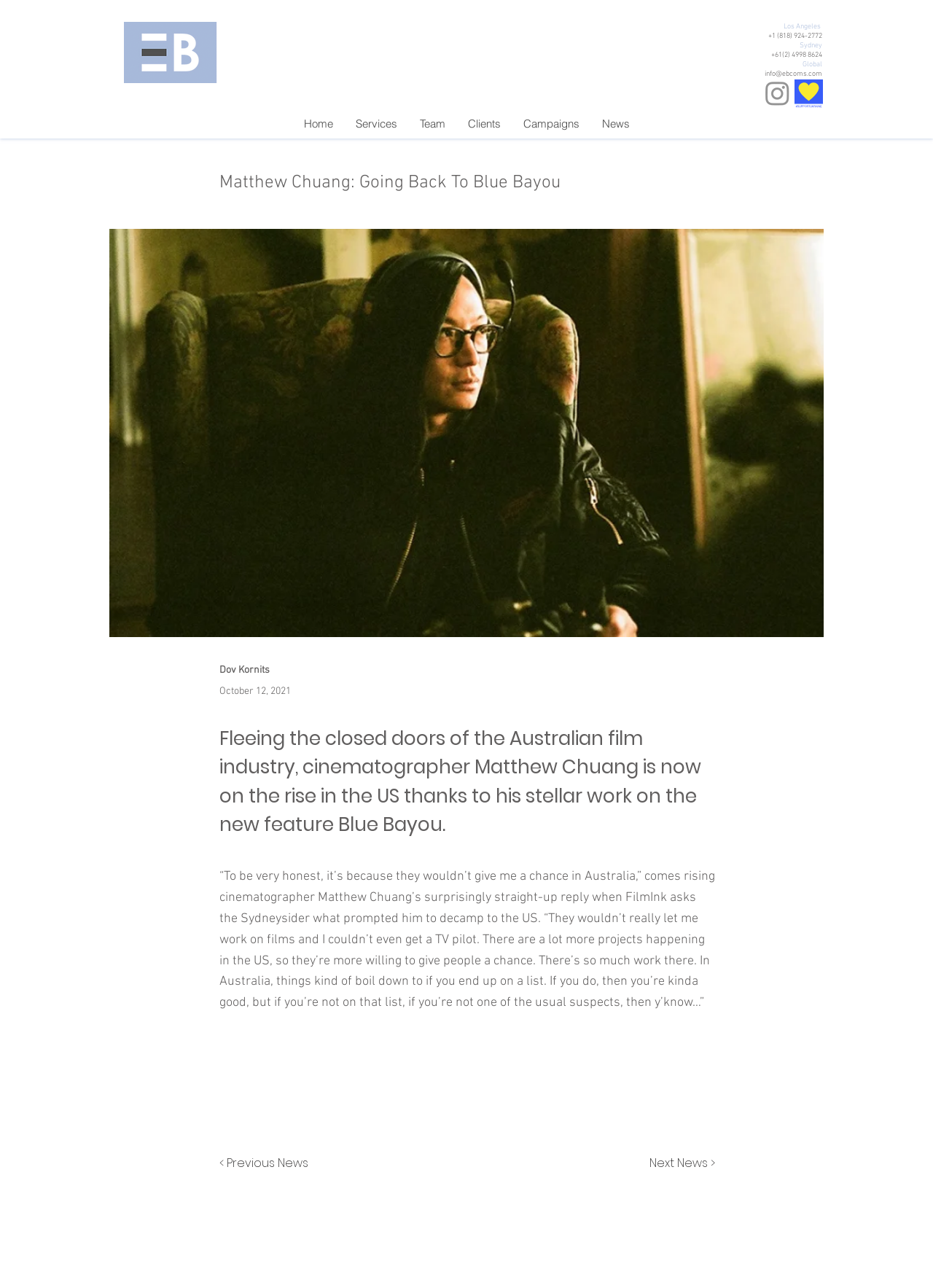What is the name of the cinematographer?
Please provide a comprehensive answer to the question based on the webpage screenshot.

I found the answer by looking at the main heading of the webpage, which is 'Matthew Chuang: Going Back To Blue Bayou'. The name 'Matthew Chuang' is part of the heading, indicating that he is the subject of the article.